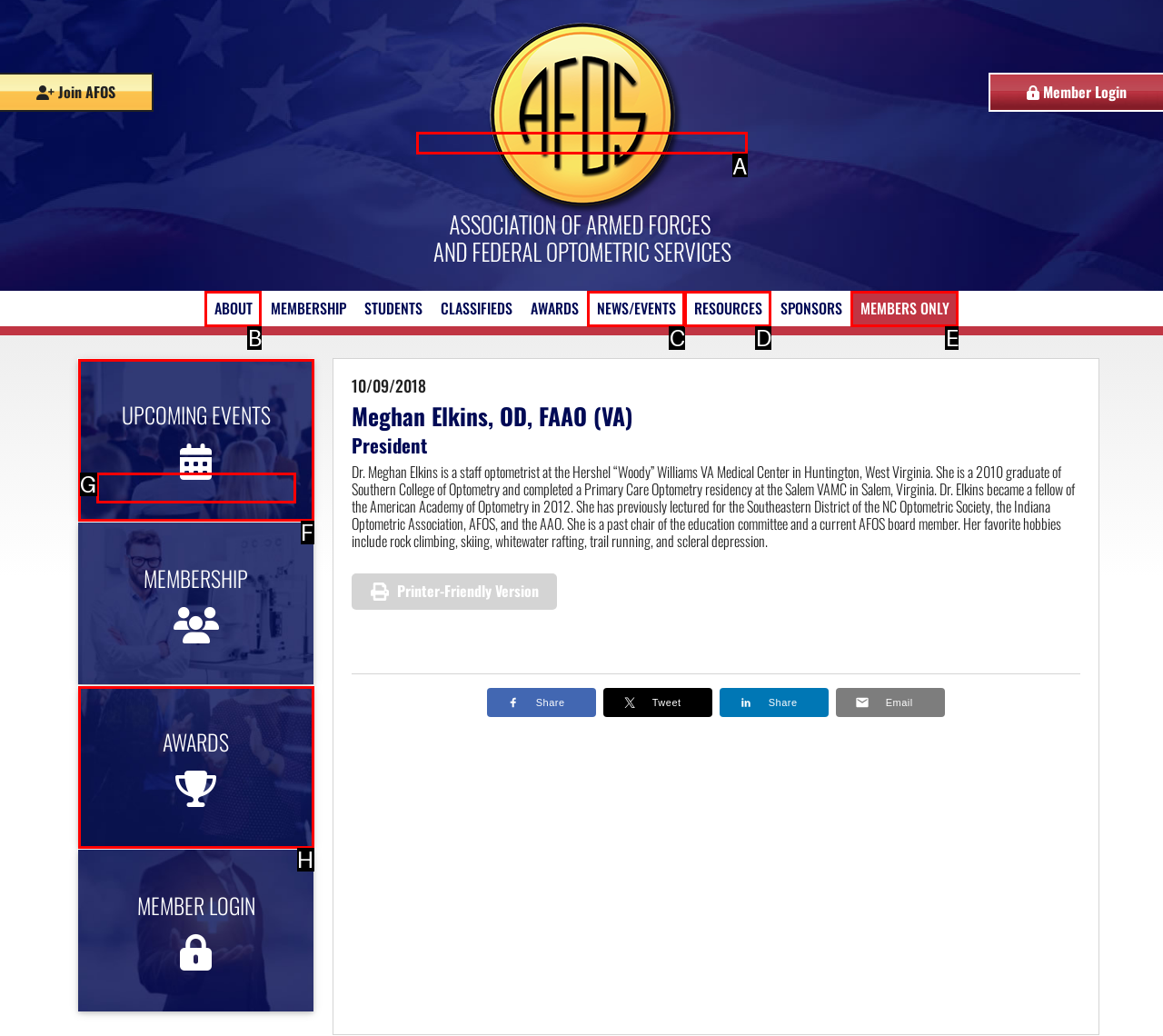Choose the option that best matches the description: alt="Armed Forces Optometric Society"
Indicate the letter of the matching option directly.

A